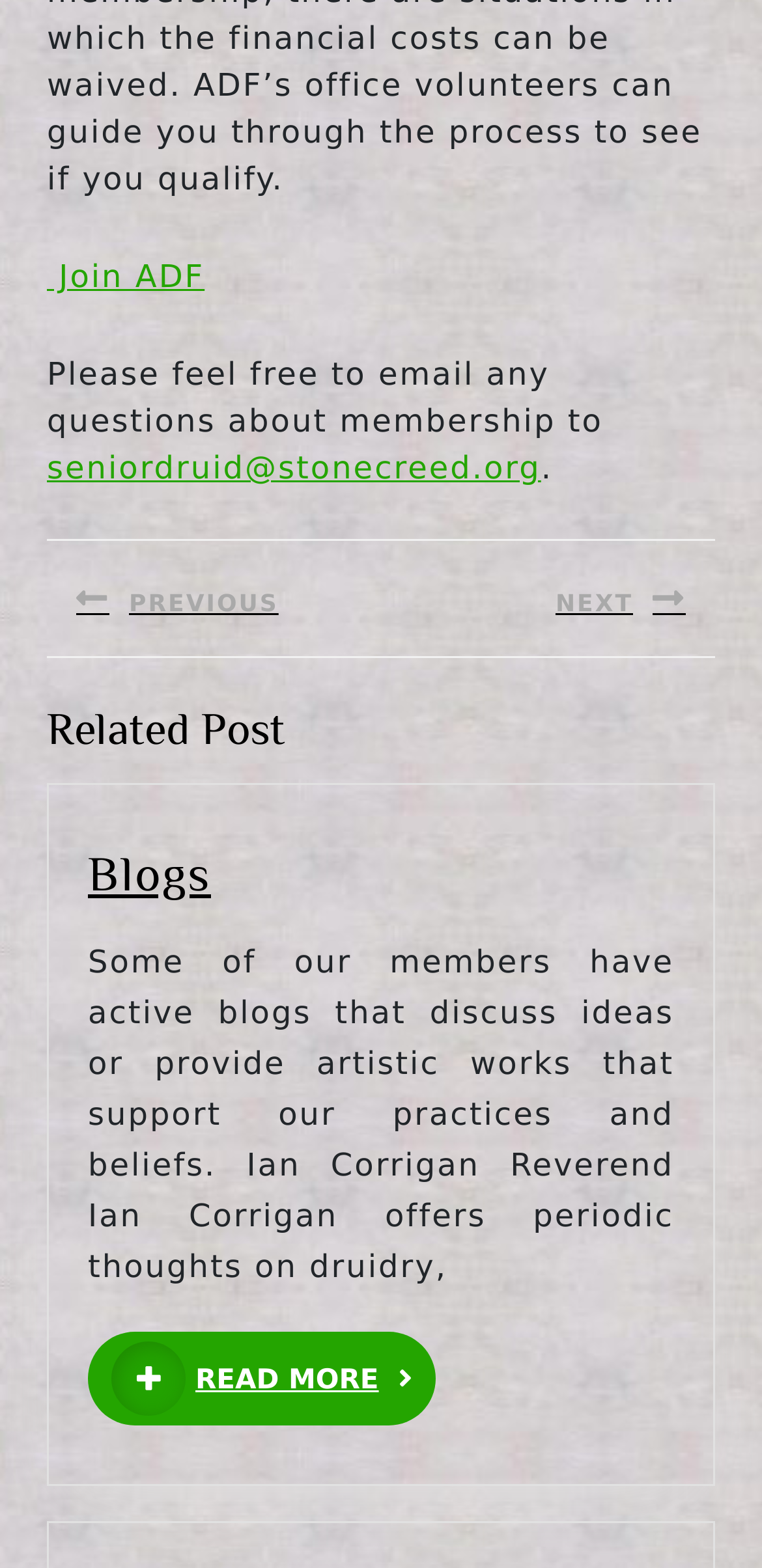Who is the author mentioned in the 'Blogs Blogs' section?
Look at the image and respond with a single word or a short phrase.

Reverend Ian Corrigan